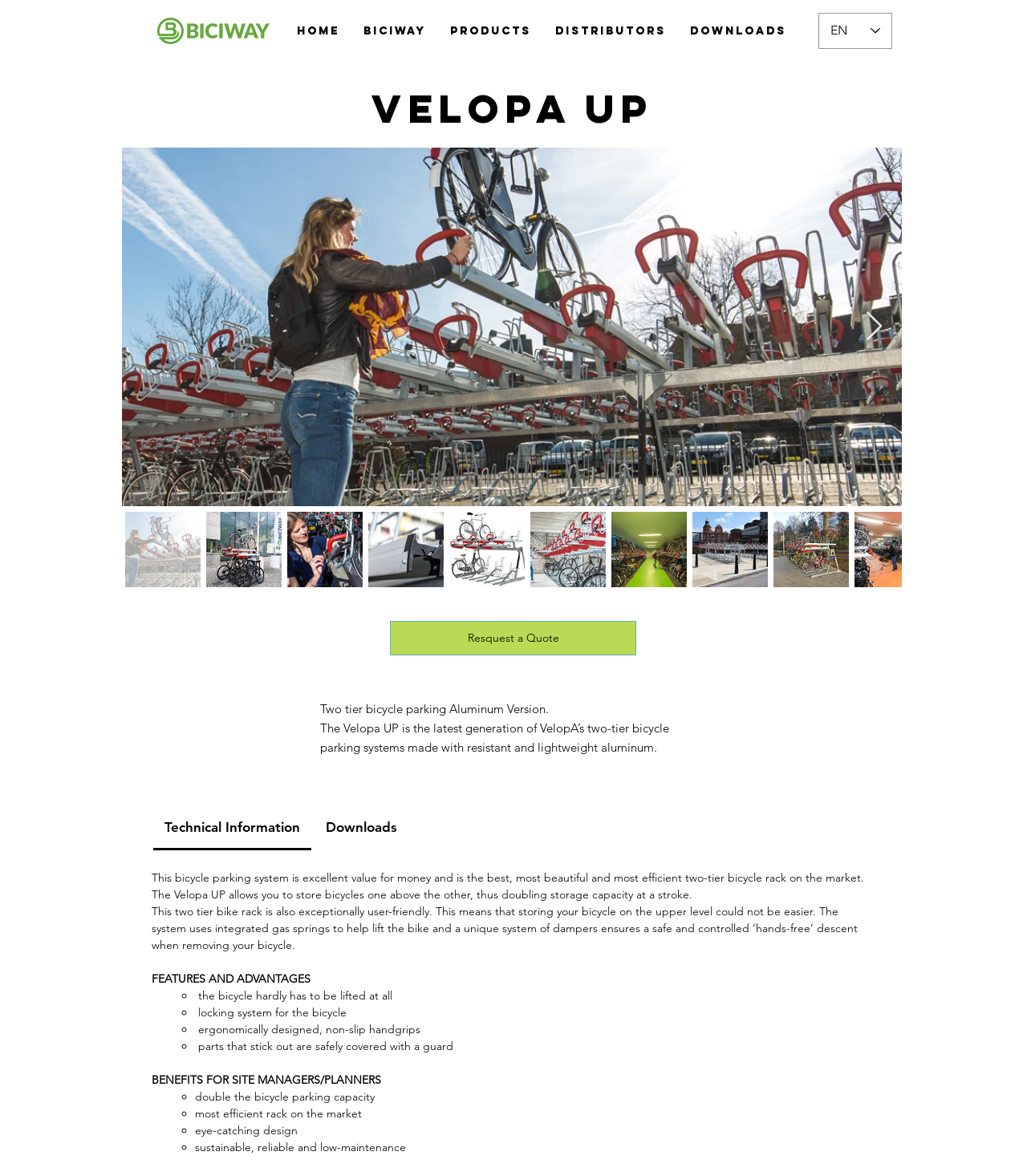Find the bounding box coordinates of the element to click in order to complete the given instruction: "Select a language from the language selector."

[0.797, 0.011, 0.869, 0.042]